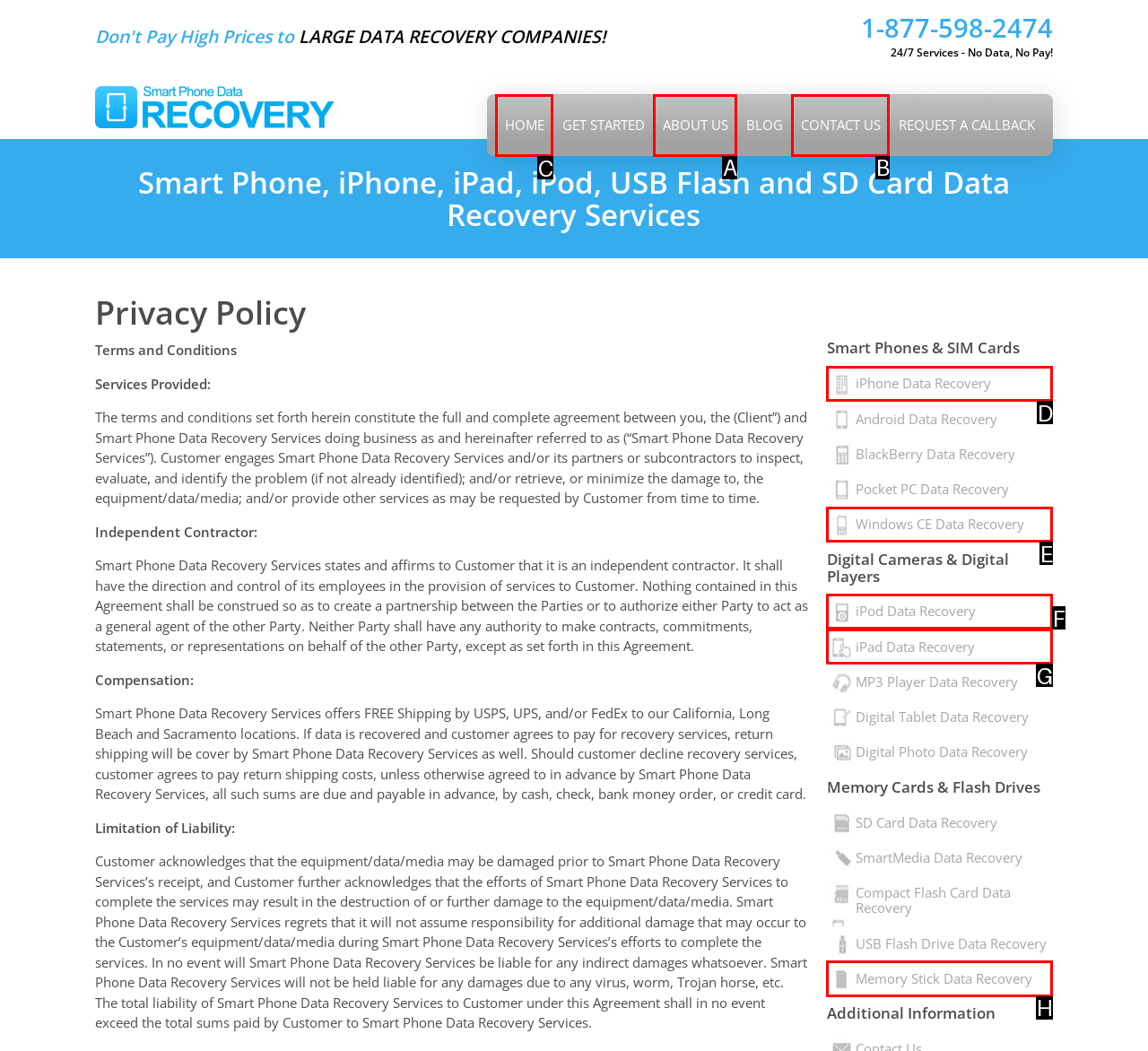What option should you select to complete this task: Click the HOME link? Indicate your answer by providing the letter only.

C